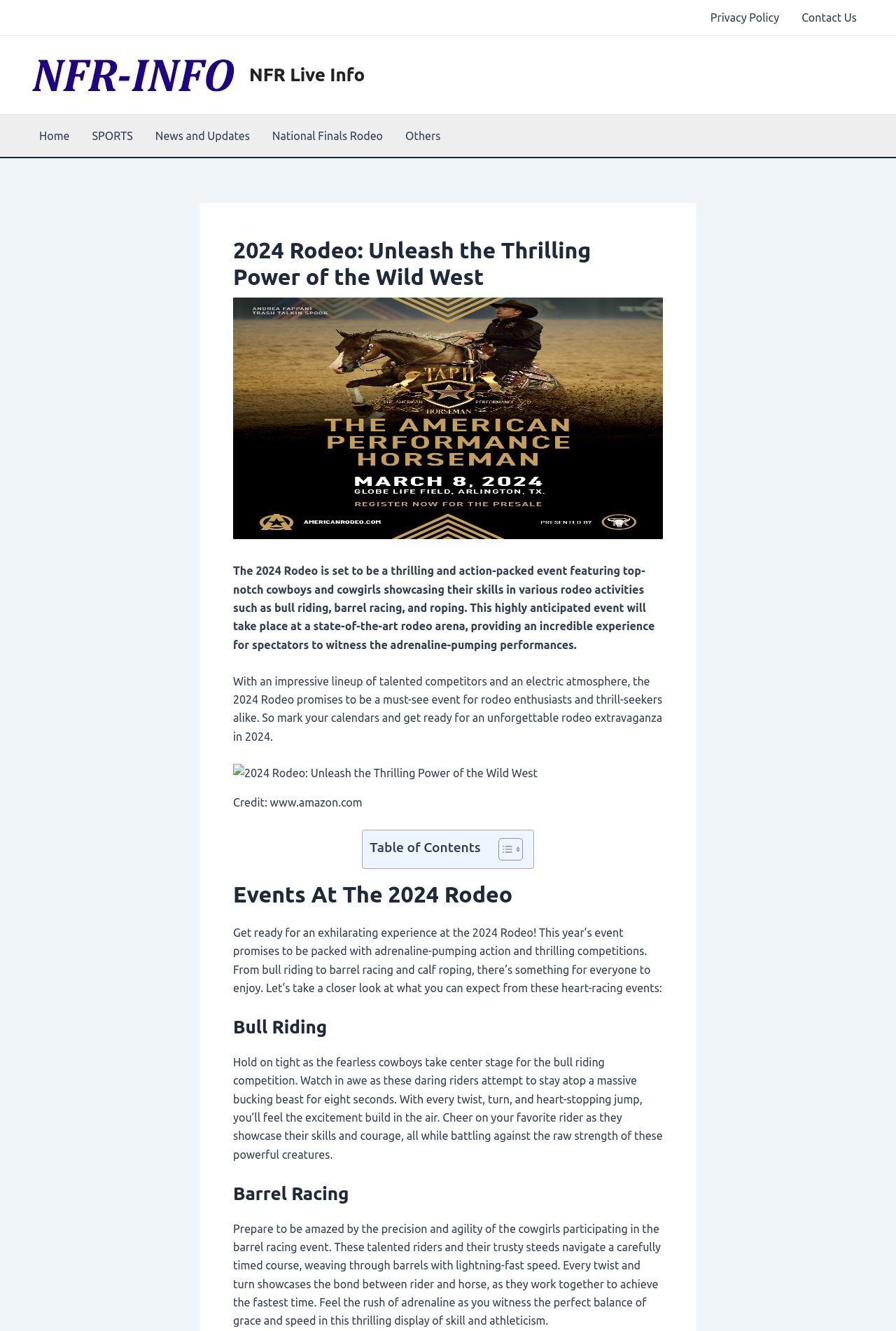Please provide the bounding box coordinates for the element that needs to be clicked to perform the instruction: "Toggle the 'Table of Content'". The coordinates must consist of four float numbers between 0 and 1, formatted as [left, top, right, bottom].

[0.544, 0.629, 0.579, 0.647]